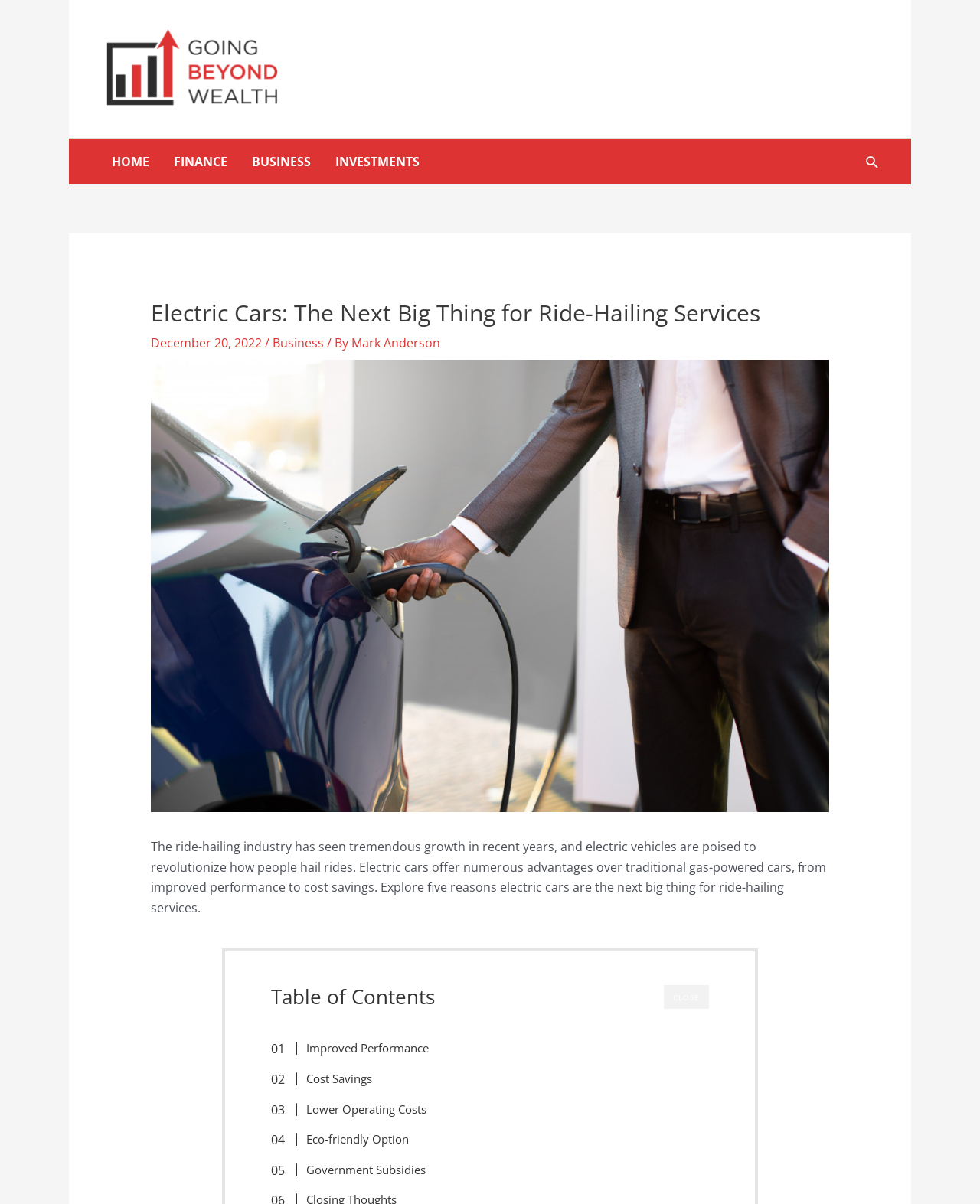Detail the features and information presented on the webpage.

This webpage is an article about electric cars and their impact on the ride-hailing industry. At the top left corner, there is a logo of "Going Beyond Wealth" with a link to the homepage. Next to the logo, there are links to different sections of the website, including "HOME", "FINANCE", "BUSINESS", and "INVESTMENTS". On the top right corner, there is a search icon link.

Below the navigation links, there is a header section with a heading that reads "Electric Cars: The Next Big Thing for Ride-Hailing Services". The heading is accompanied by a date "December 20, 2022" and a category "Business" with a link to the author "Mark Anderson". There is also an image related to electric cars and business.

The main content of the article starts below the header section, with a paragraph of text that discusses the growth of the ride-hailing industry and the advantages of electric vehicles. The article is divided into sections, with a table of contents on the right side of the page, listing five reasons why electric cars are the next big thing for ride-hailing services, including "Improved Performance", "Cost Savings", "Lower Operating Costs", "Eco-friendly Option", and "Government Subsidies". Each section has a link to jump to the corresponding part of the article.

At the bottom of the page, there is a "CLOSE" button, which is likely used to close a popup or a sidebar.